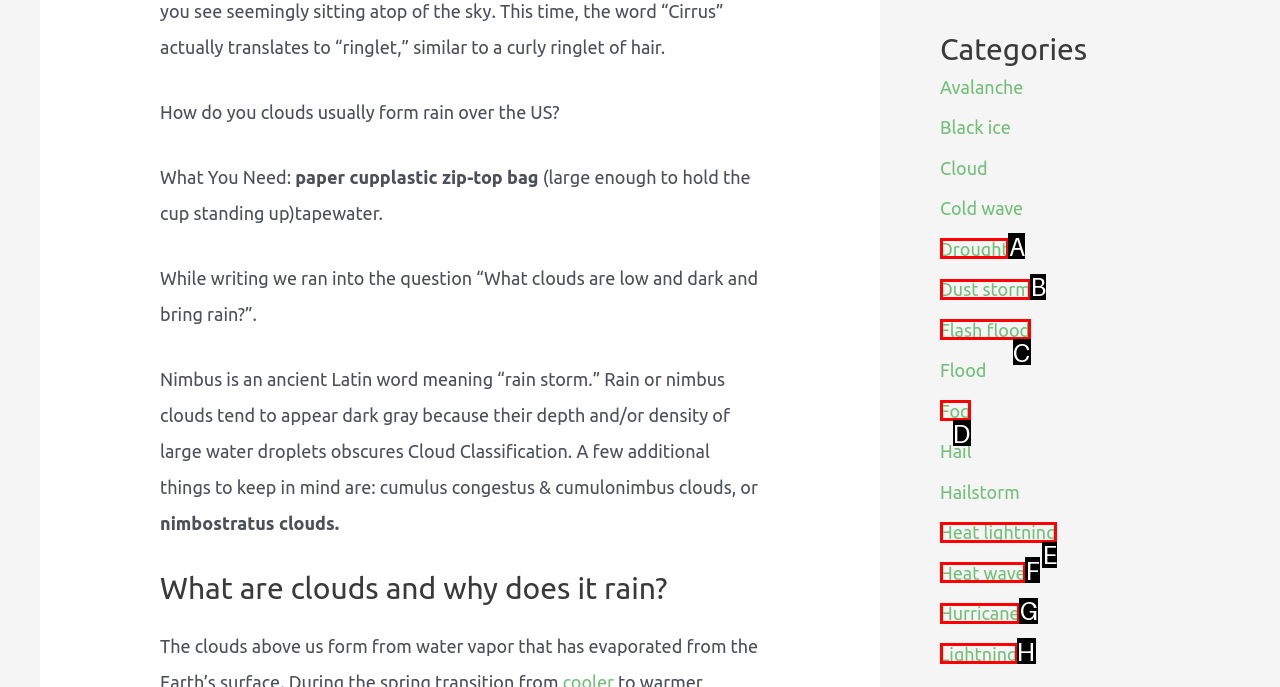Select the letter of the option that corresponds to: Heat wave
Provide the letter from the given options.

F